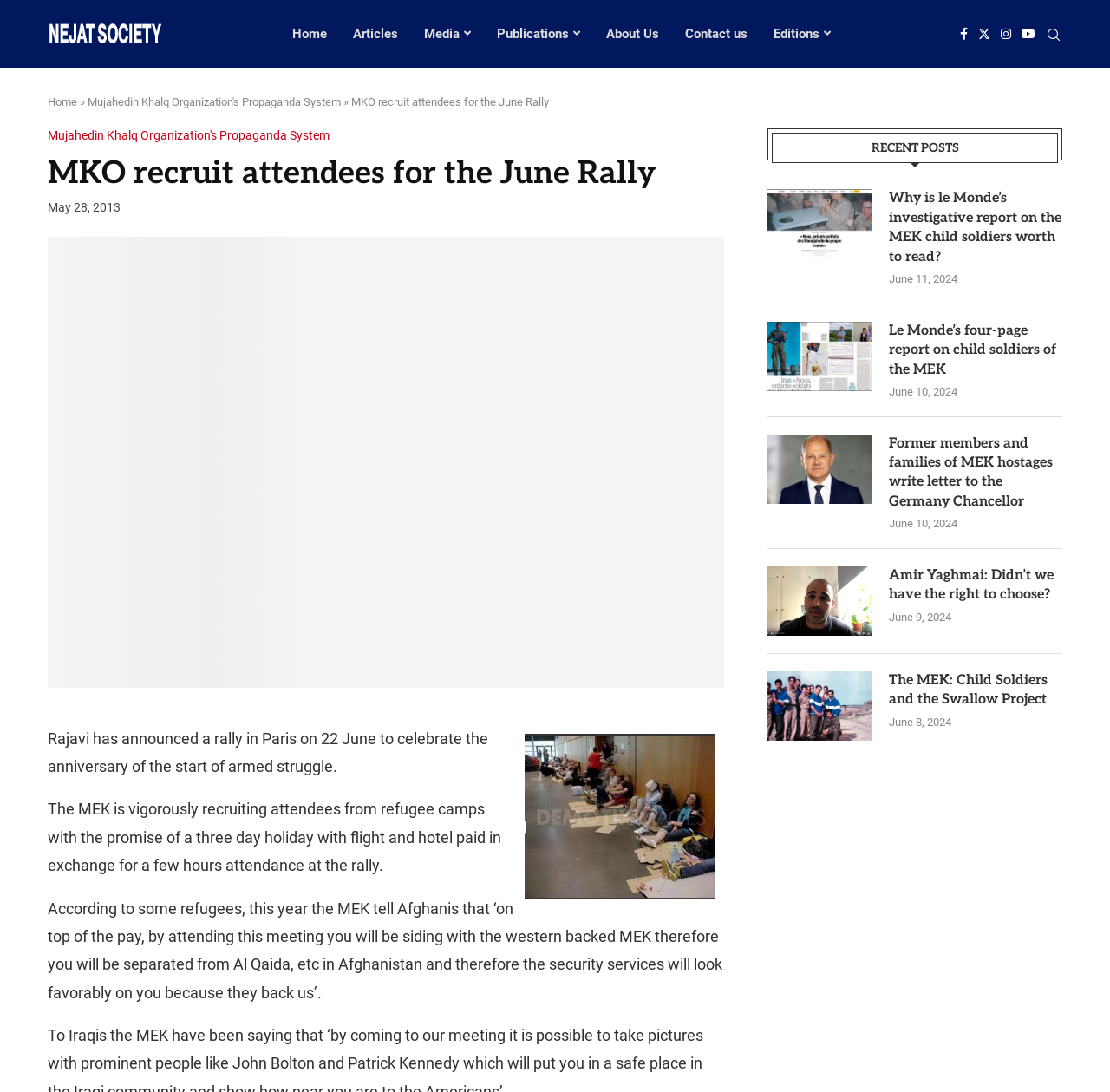What is the promise made to Afghanis to attend the rally?
Please provide a single word or phrase as the answer based on the screenshot.

Three day holiday with flight and hotel paid